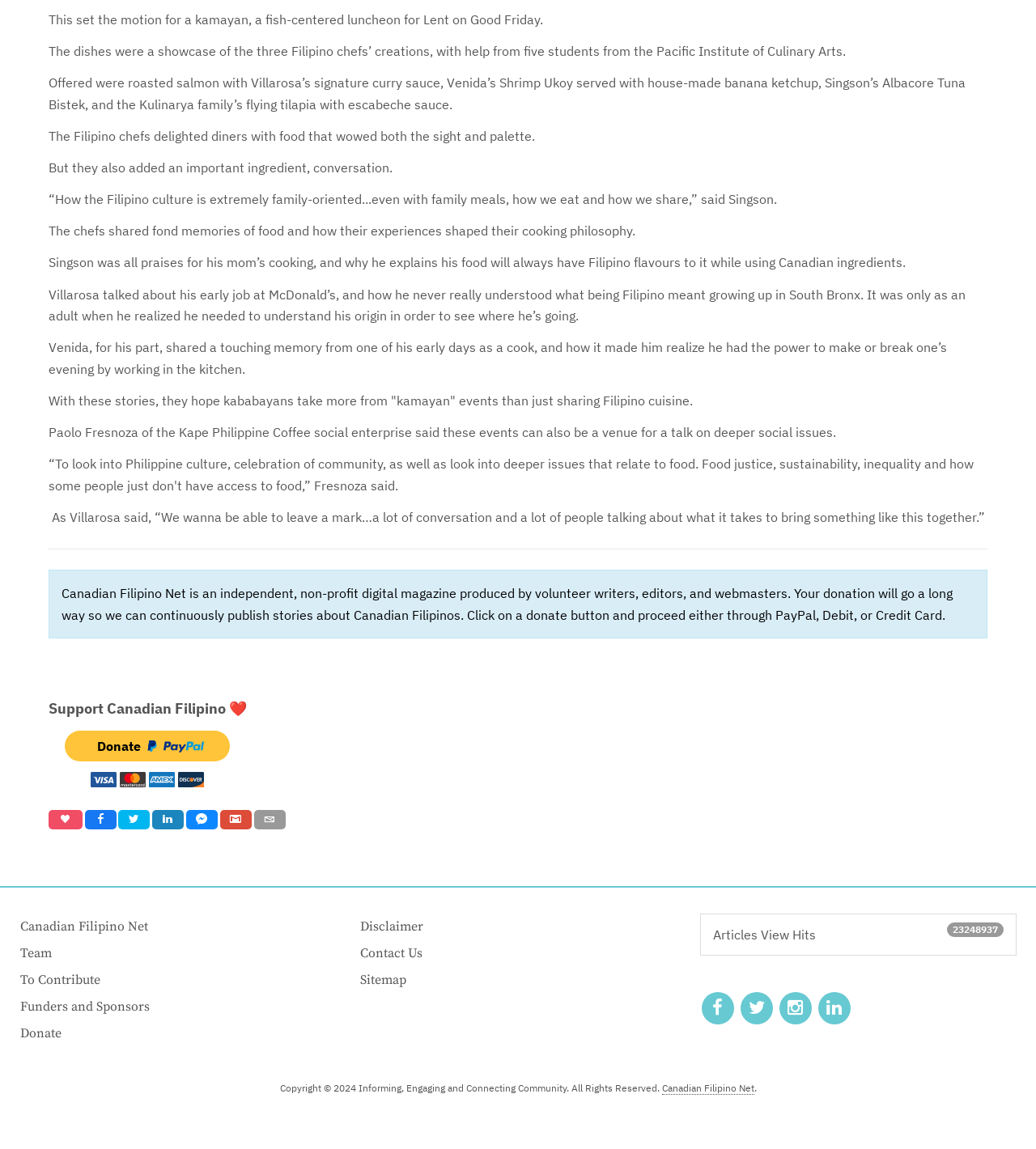Locate the bounding box coordinates of the element I should click to achieve the following instruction: "Click on the Donate button".

[0.094, 0.642, 0.136, 0.656]